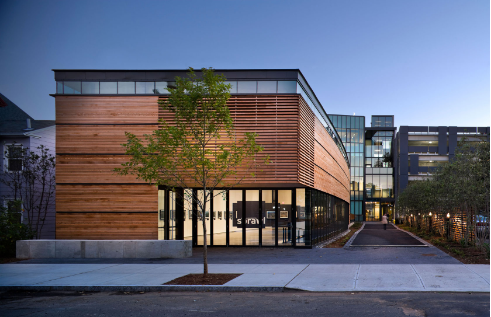What is the purpose of the horizontal strips on the façade?
Refer to the image and give a detailed answer to the query.

According to the caption, the horizontal strips on the façade create a visually appealing rain screen, which not only enhances aesthetics but also allows for efficient ventilation and solar management.